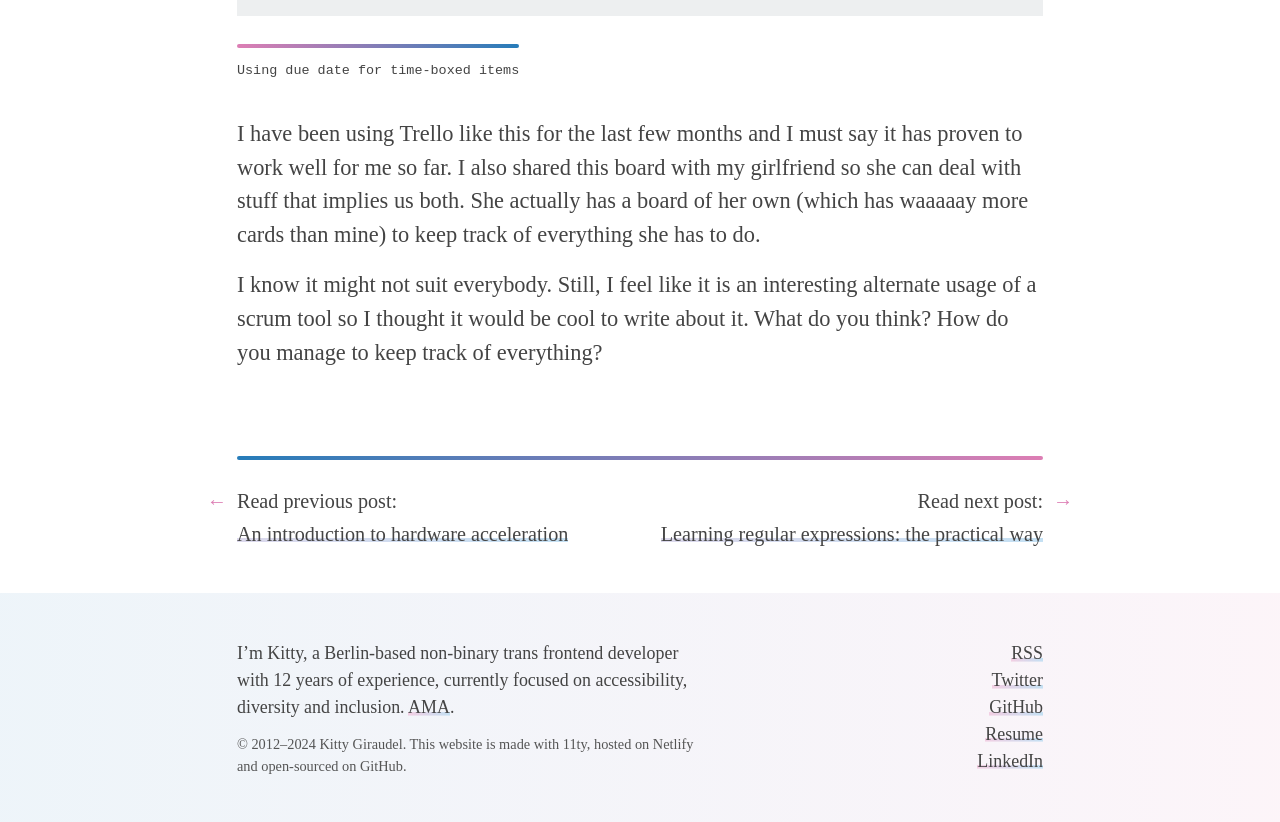Give a one-word or one-phrase response to the question:
What is the author's profession?

frontend developer